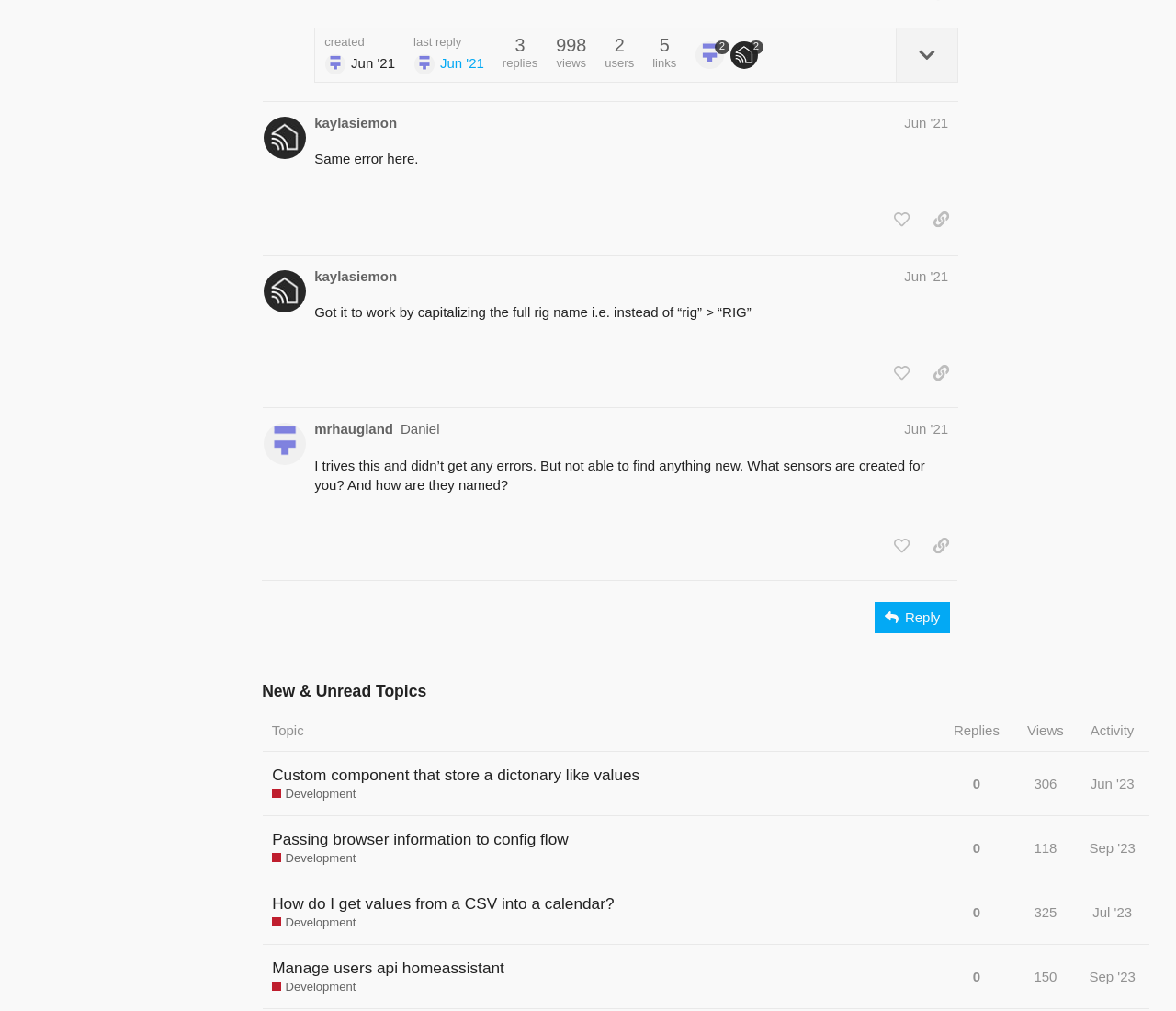How many posts are there in this topic?
Kindly offer a detailed explanation using the data available in the image.

I counted the number of regions with the title 'post #X by @username' and found 4 posts.